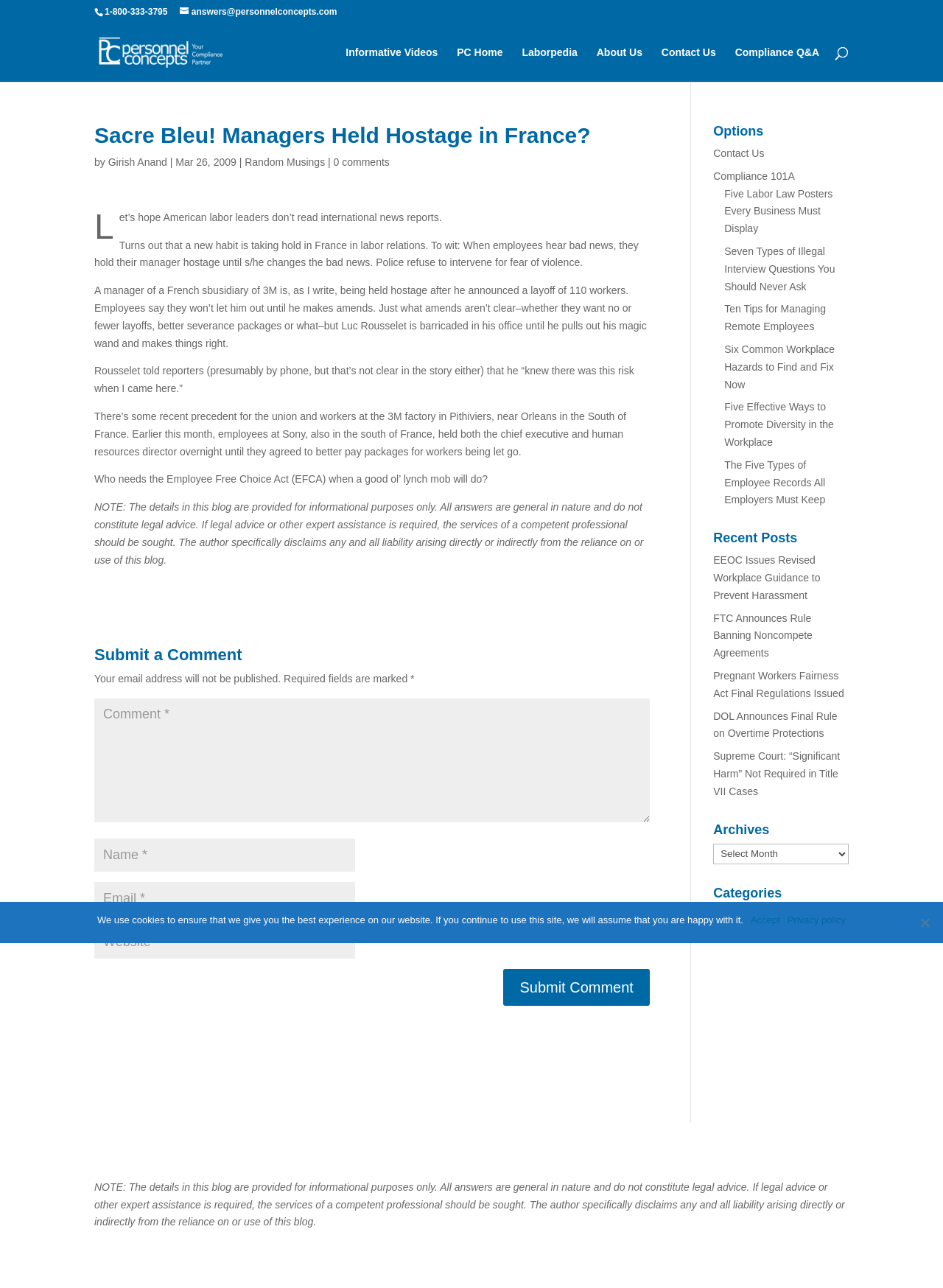Please provide a short answer using a single word or phrase for the question:
What is the purpose of the search box?

To search for content on the website